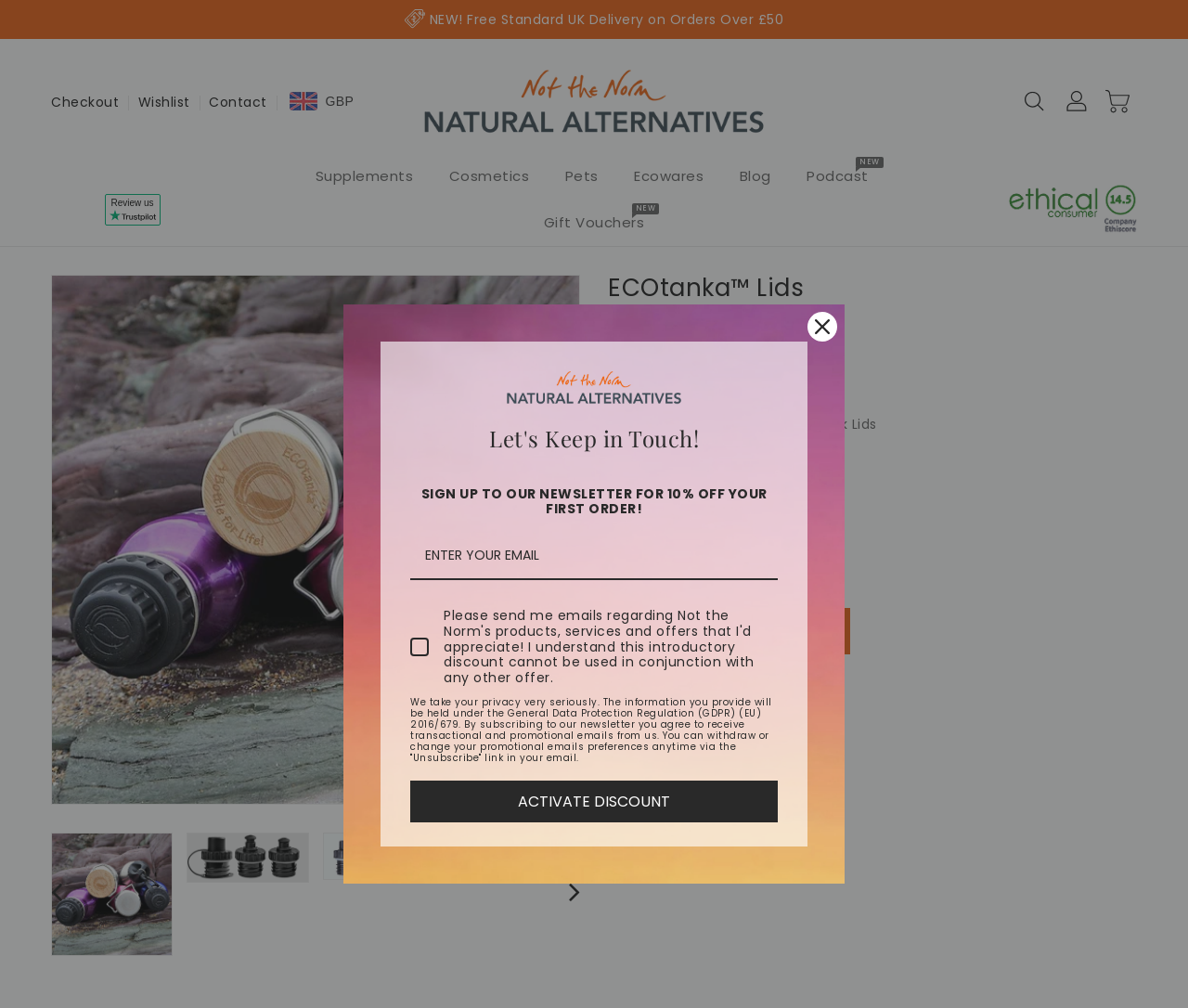Please determine the bounding box coordinates of the clickable area required to carry out the following instruction: "Change the currency to US Dollar". The coordinates must be four float numbers between 0 and 1, represented as [left, top, right, bottom].

[0.152, 0.146, 0.187, 0.156]